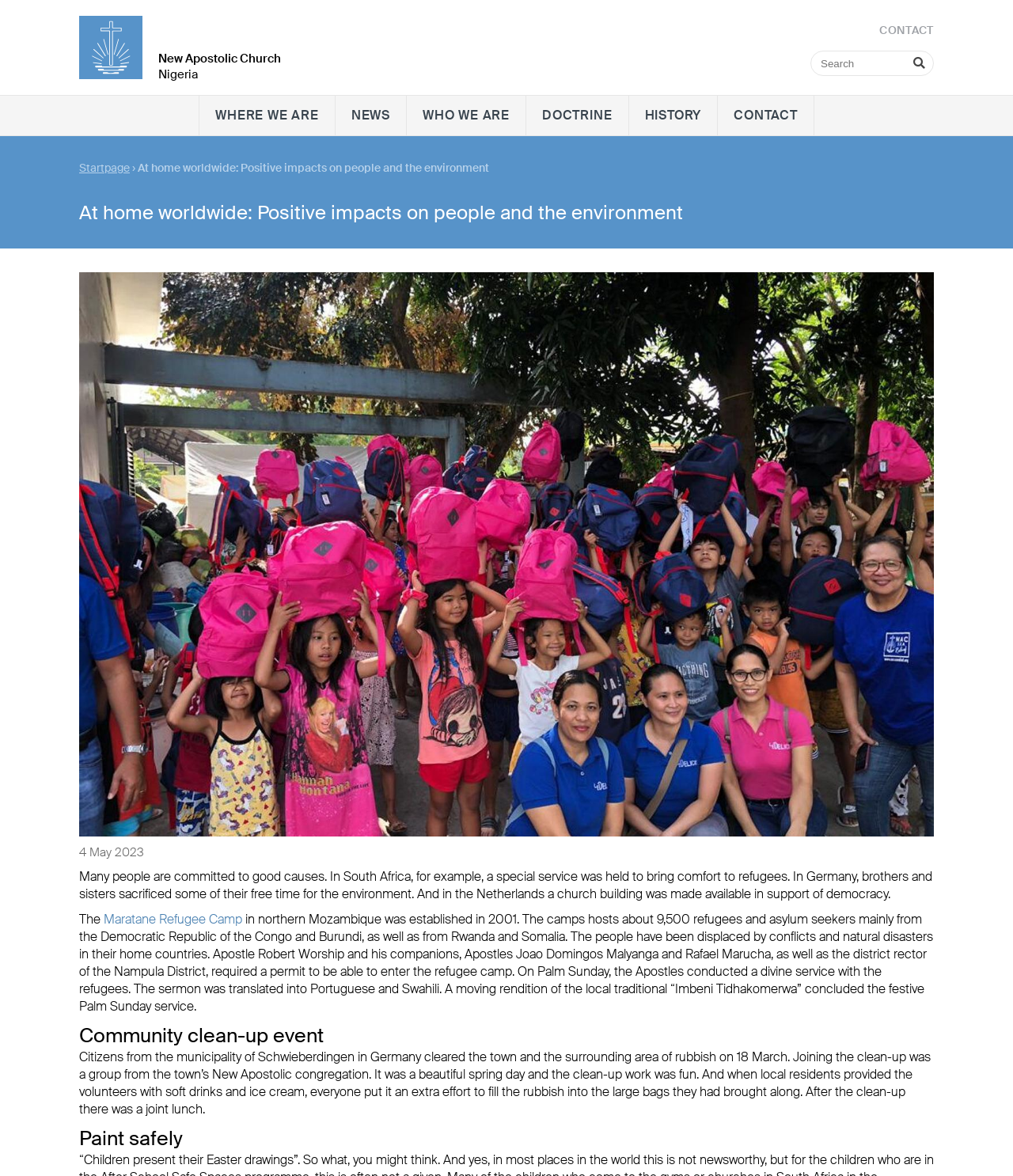What was provided to the volunteers during the clean-up event?
From the image, respond using a single word or phrase.

Soft drinks and ice cream